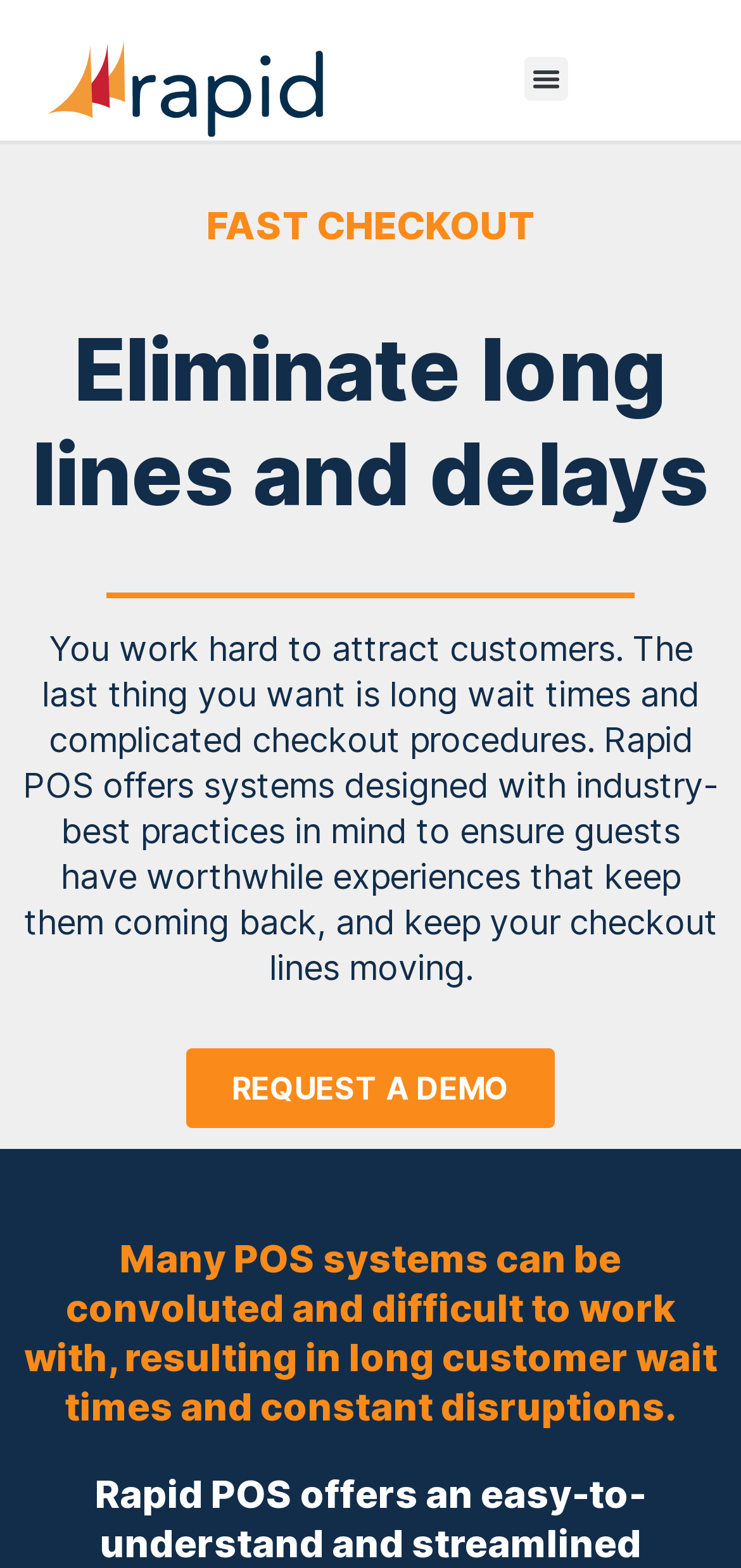Given the element description "REQUEST A DEMO" in the screenshot, predict the bounding box coordinates of that UI element.

[0.251, 0.668, 0.749, 0.719]